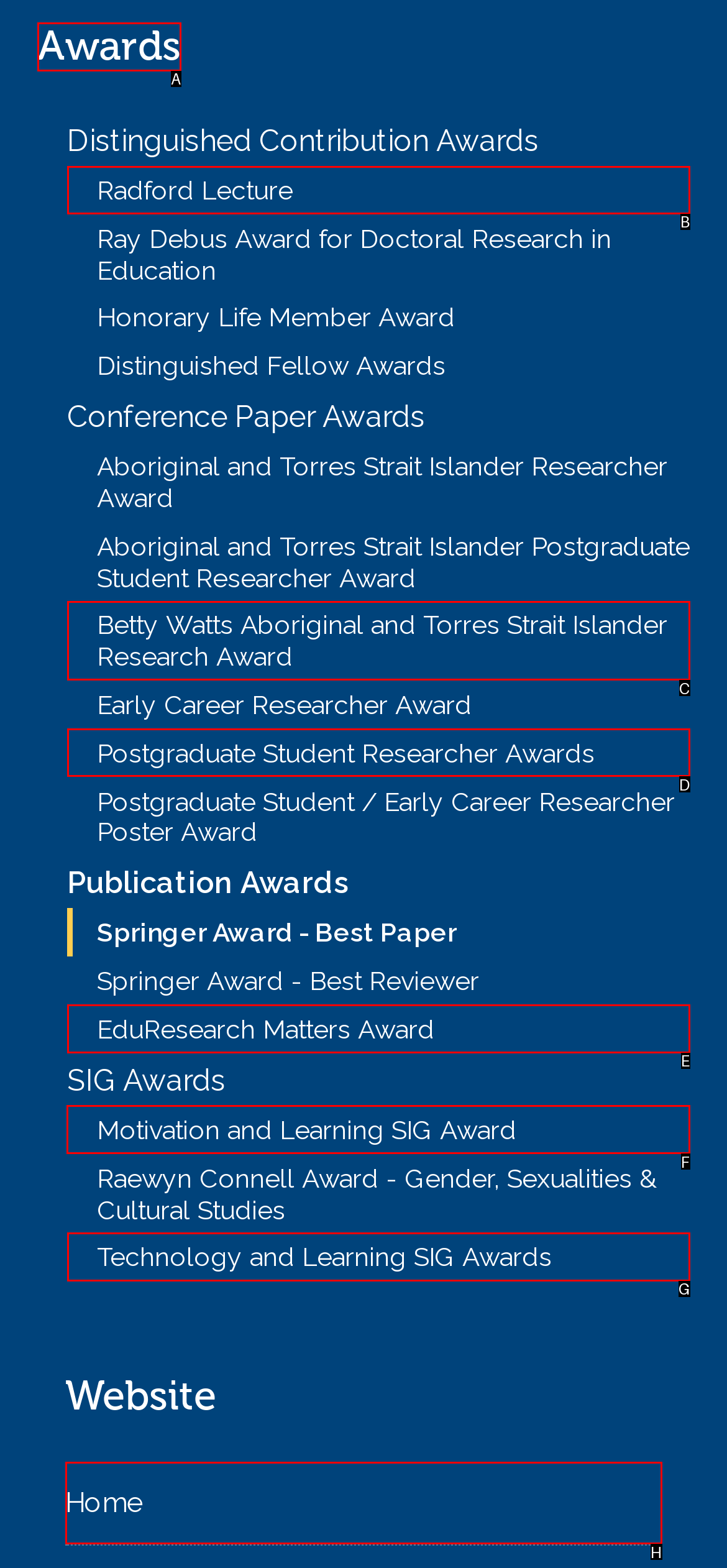Determine which HTML element to click on in order to complete the action: Click on Studenten.
Reply with the letter of the selected option.

None